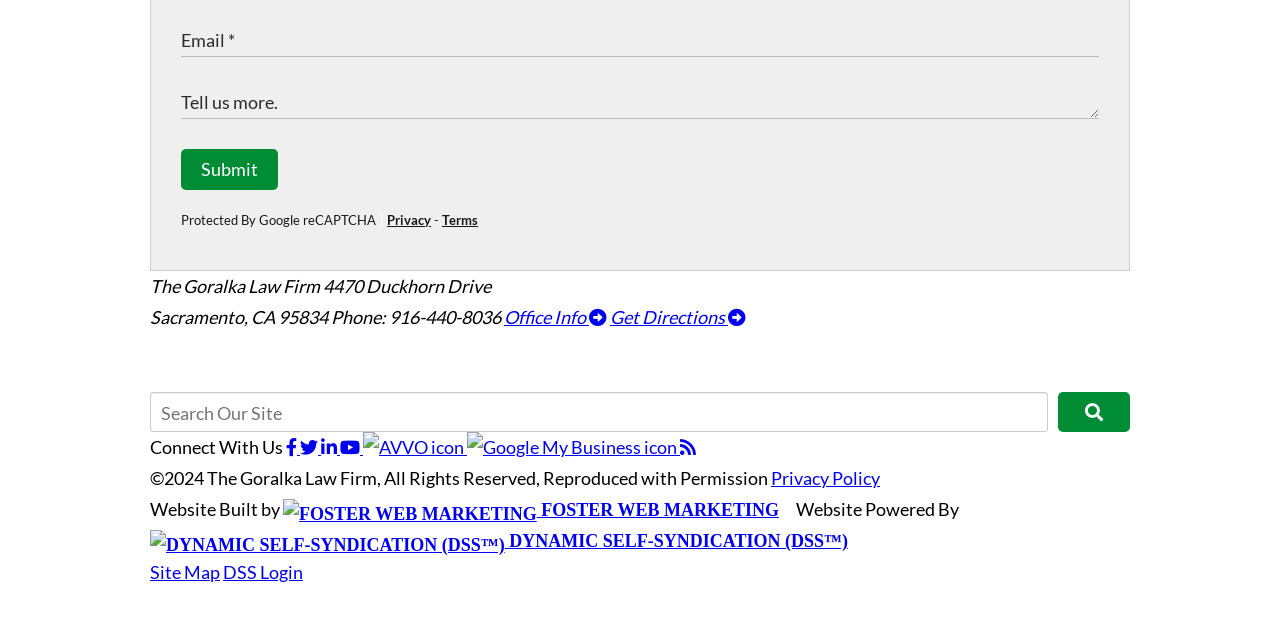Please determine the bounding box coordinates of the element's region to click for the following instruction: "View Privacy Policy".

[0.602, 0.811, 0.688, 0.845]